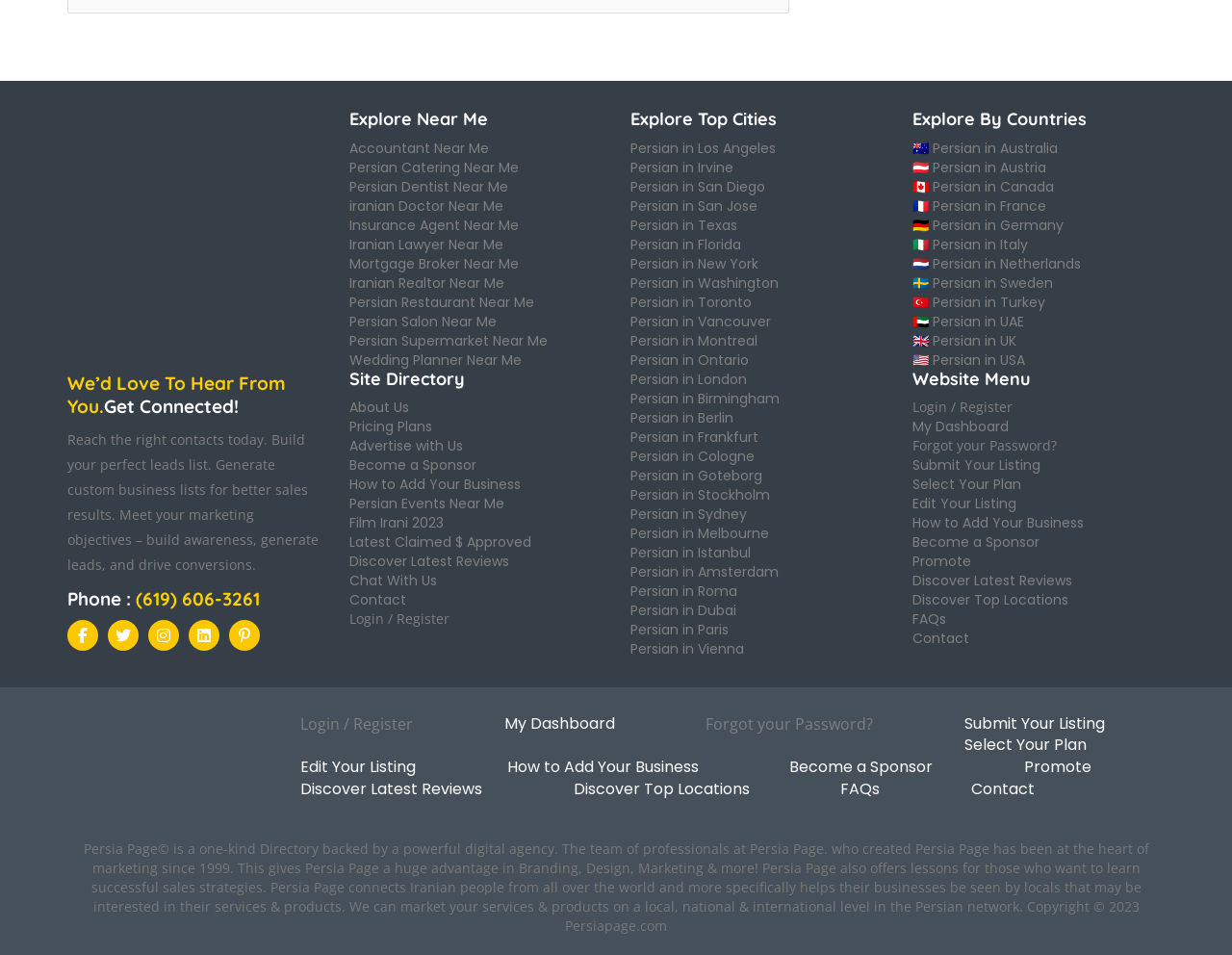Identify the bounding box coordinates of the clickable section necessary to follow the following instruction: "Click on 'Persia Page'". The coordinates should be presented as four float numbers from 0 to 1, i.e., [left, top, right, bottom].

[0.055, 0.359, 0.26, 0.379]